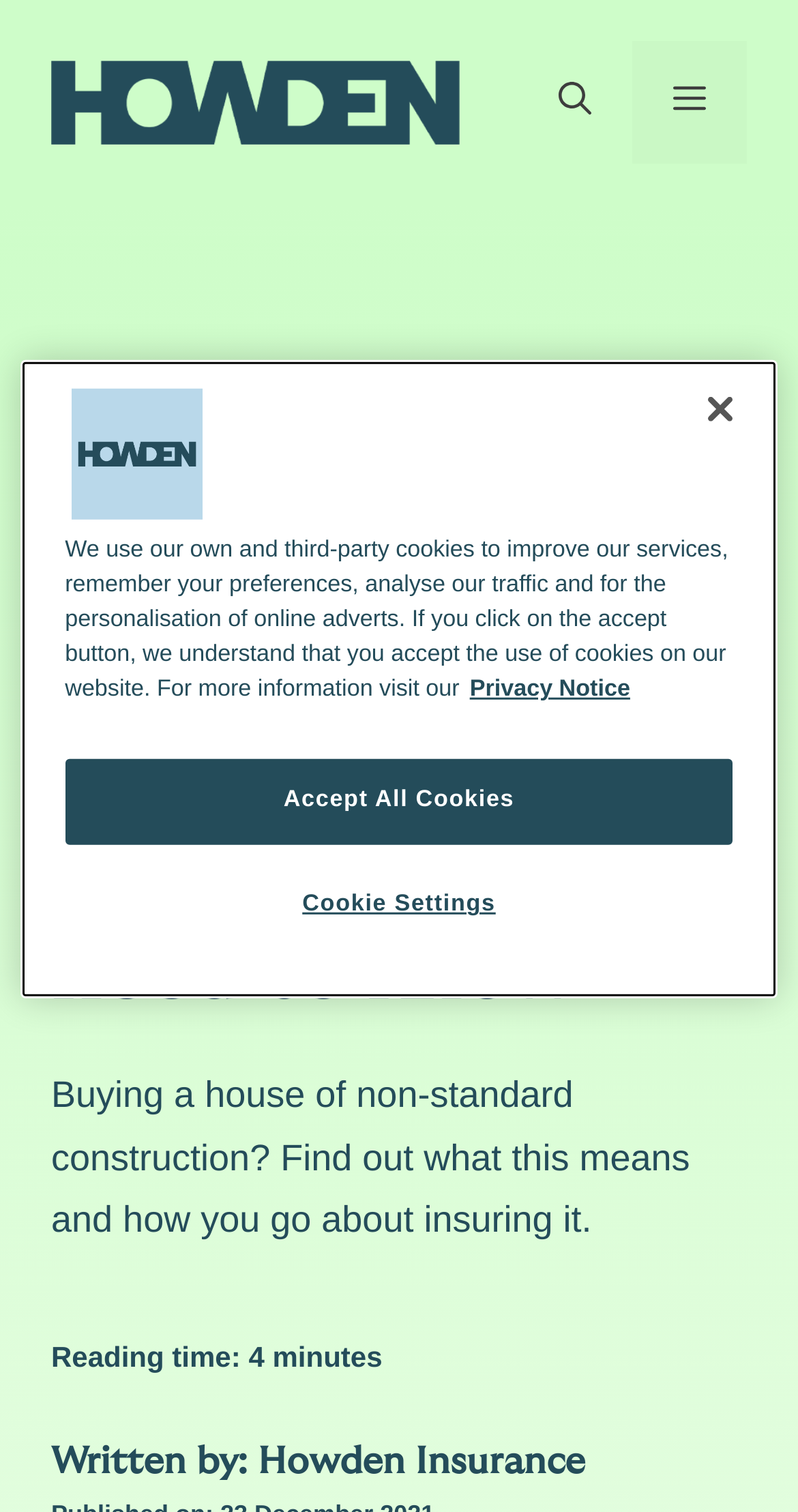What is the company logo used in the cookie banner?
Refer to the image and provide a concise answer in one word or phrase.

Company Logo